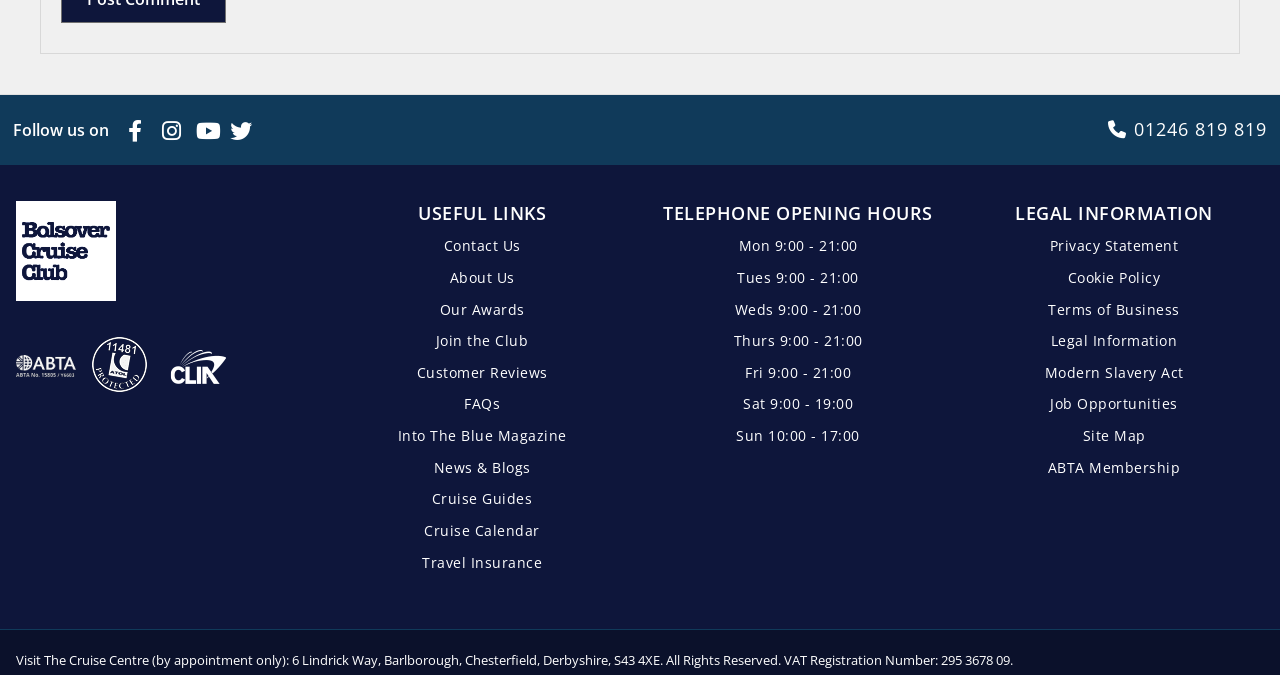What is the address of The Cruise Centre?
Using the image, provide a detailed and thorough answer to the question.

I found the answer by looking at the bottom of the page, where it lists the company's address. The address of The Cruise Centre is 6 Lindrick Way, Barlborough, Chesterfield, Derbyshire, S43 4XE.